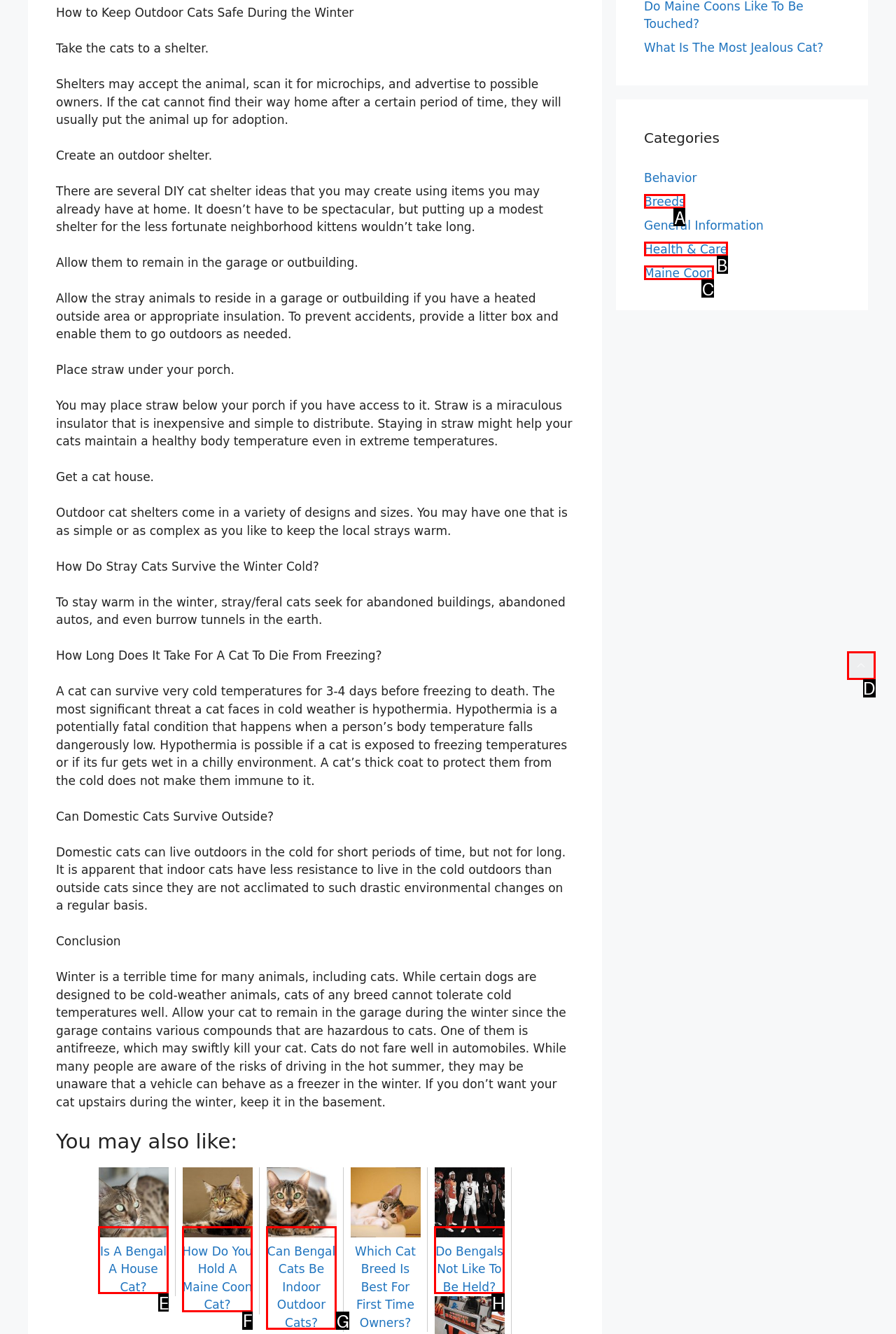Given the description: Health & Care, select the HTML element that matches it best. Reply with the letter of the chosen option directly.

B